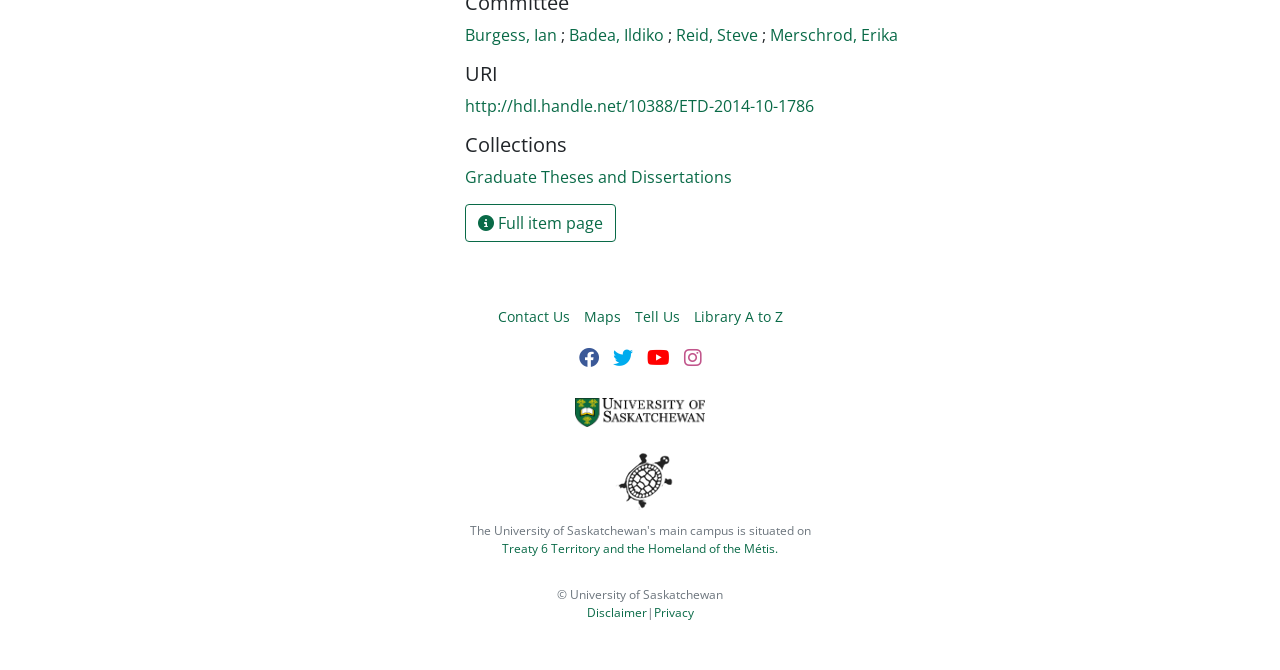Look at the image and give a detailed response to the following question: How many authors are listed?

I counted the number of links with author names, which are 'Burgess, Ian', 'Badea, Ildiko', 'Reid, Steve', 'Merschrod, Erika', and found that there are 5 authors listed.